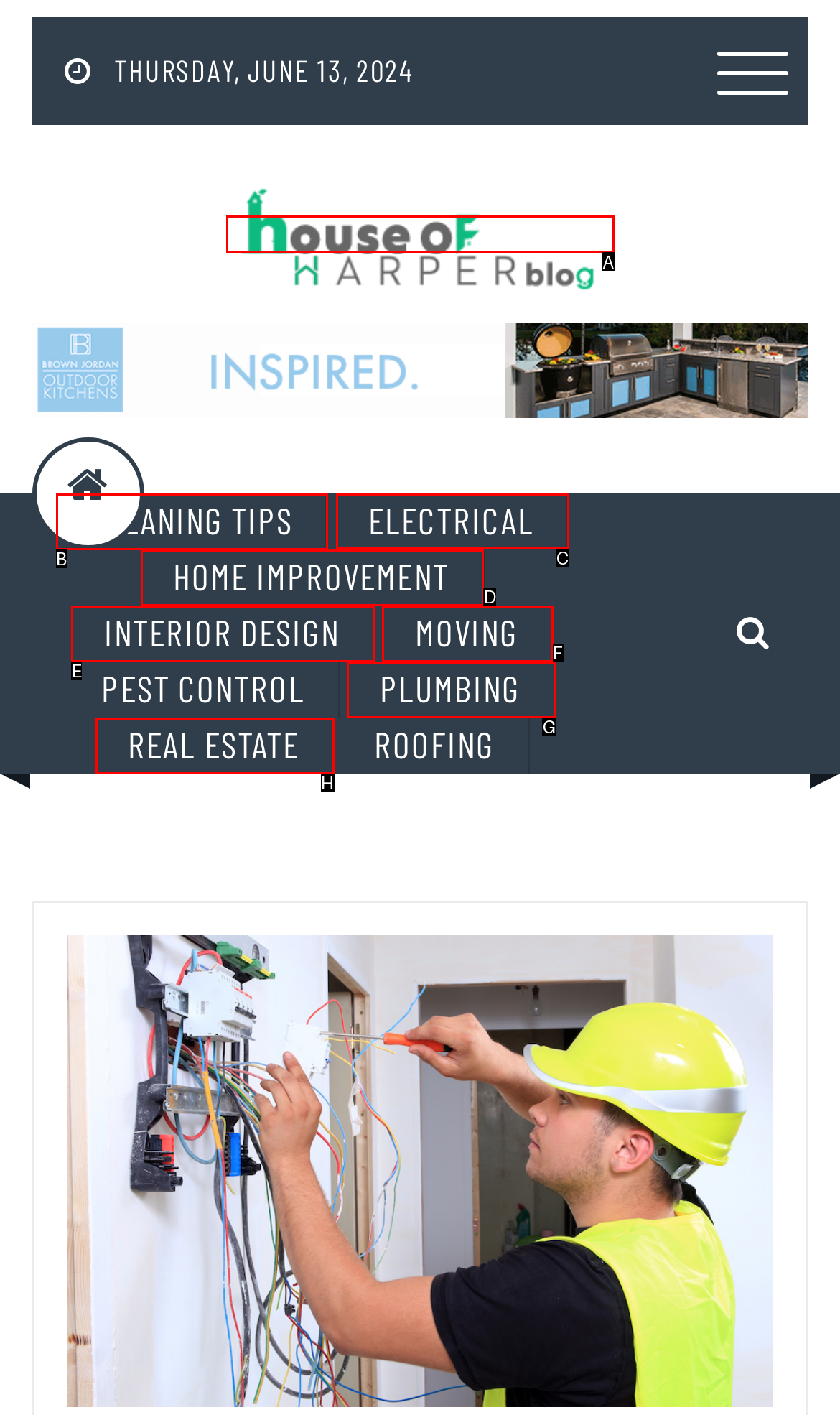Please indicate which HTML element should be clicked to fulfill the following task: Choose a style. Provide the letter of the selected option.

None